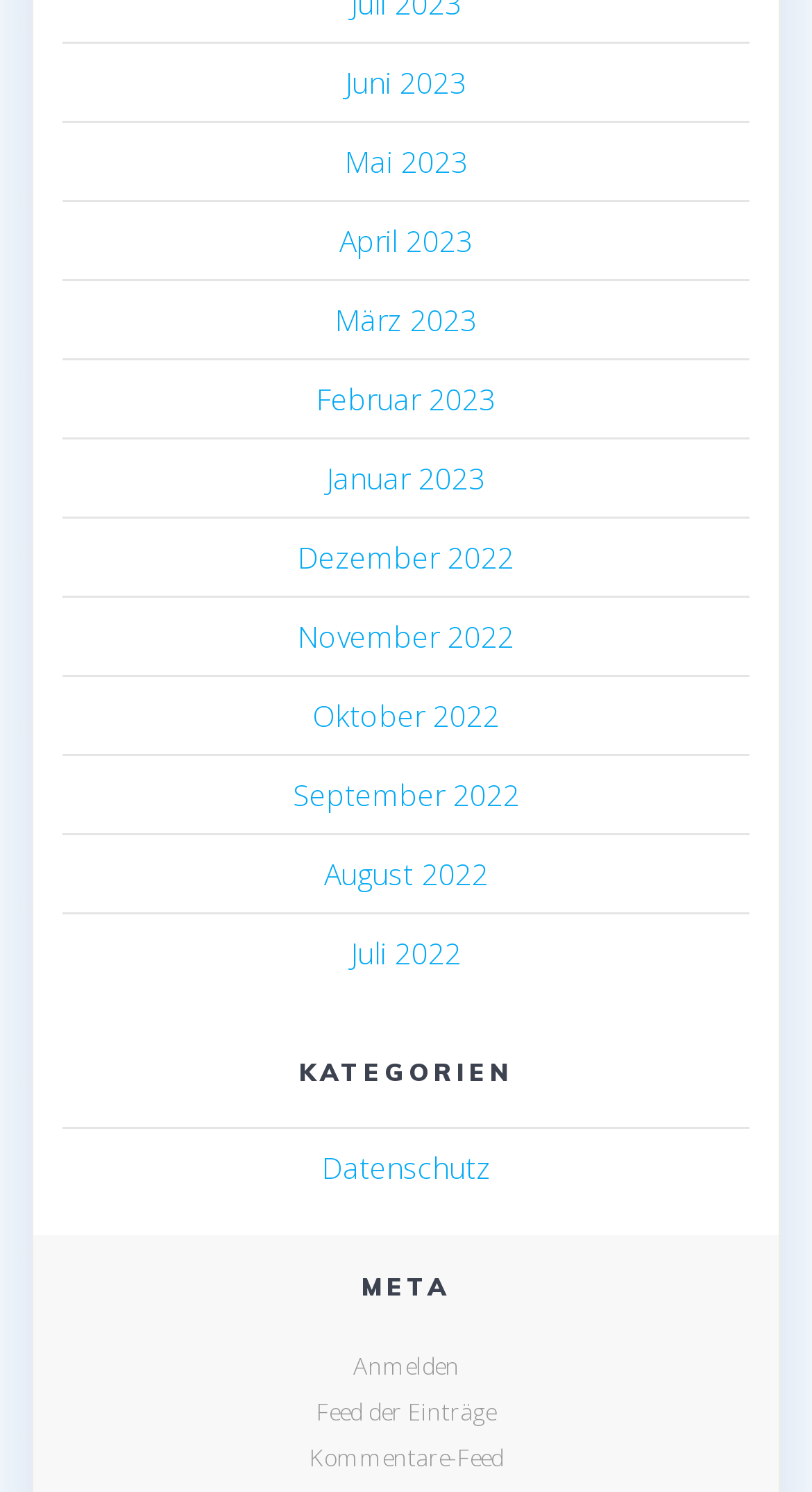Please provide the bounding box coordinates for the element that needs to be clicked to perform the following instruction: "View Feed der Einträge". The coordinates should be given as four float numbers between 0 and 1, i.e., [left, top, right, bottom].

[0.39, 0.936, 0.61, 0.957]